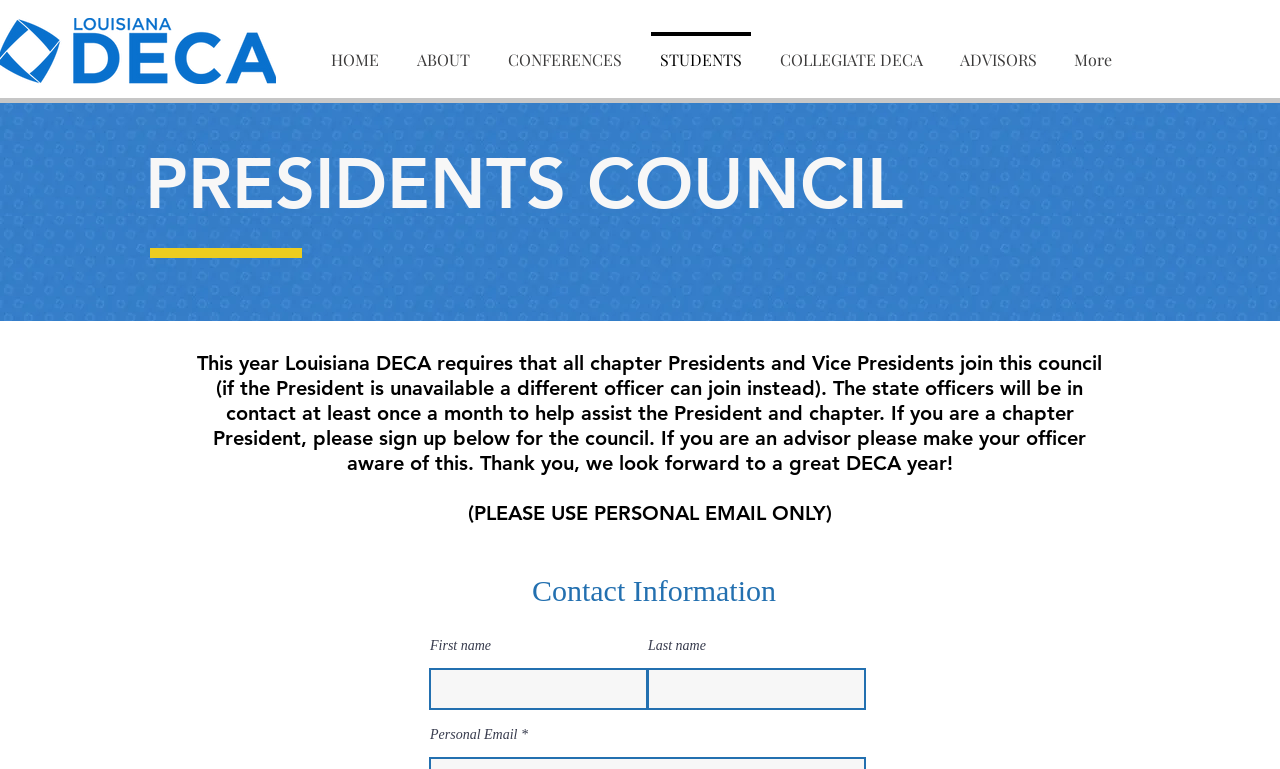Identify the bounding box coordinates of the specific part of the webpage to click to complete this instruction: "Subscribe to the newsletter".

None